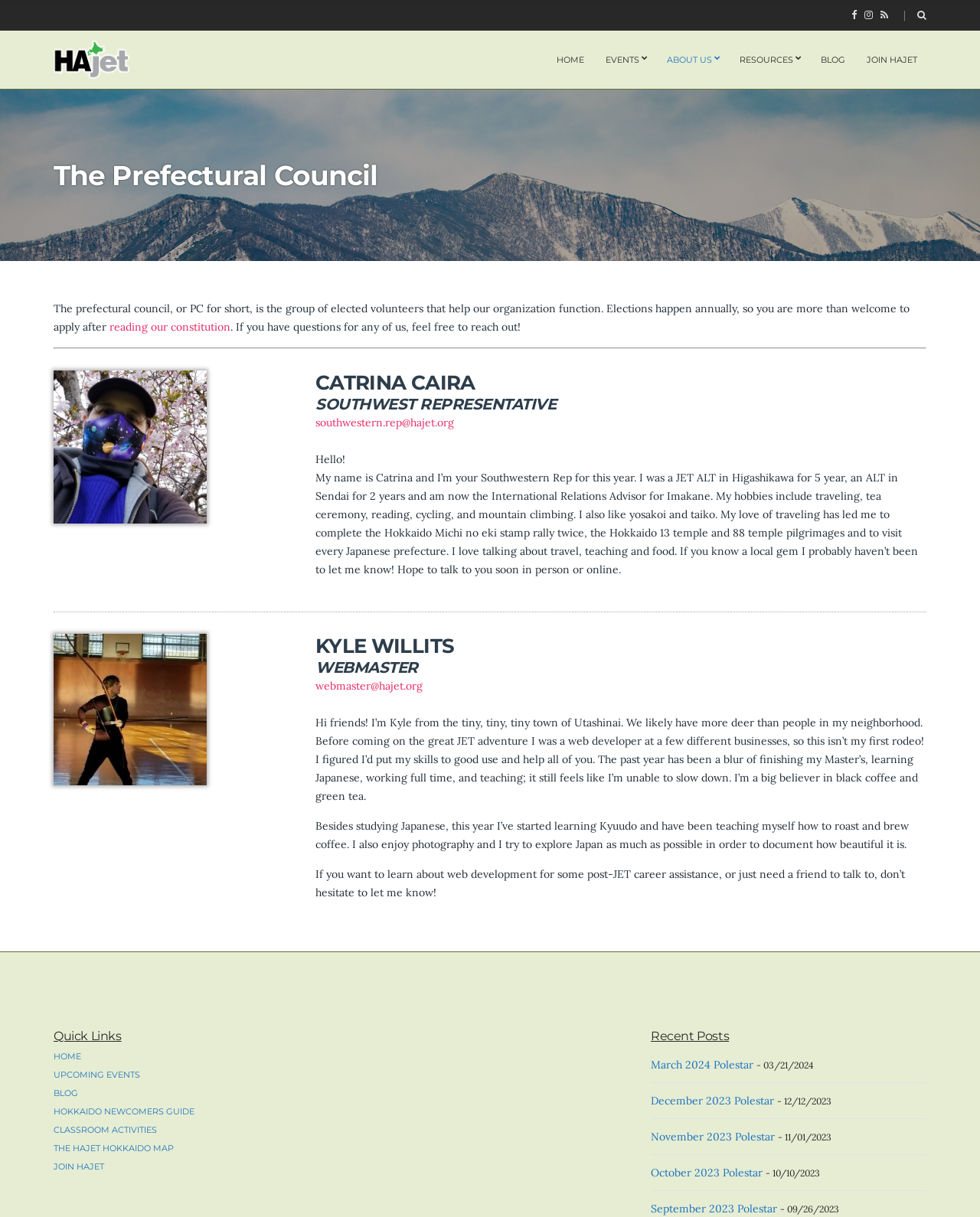What is the role of Catrina Caira?
Look at the image and answer the question using a single word or phrase.

Southwest Representative